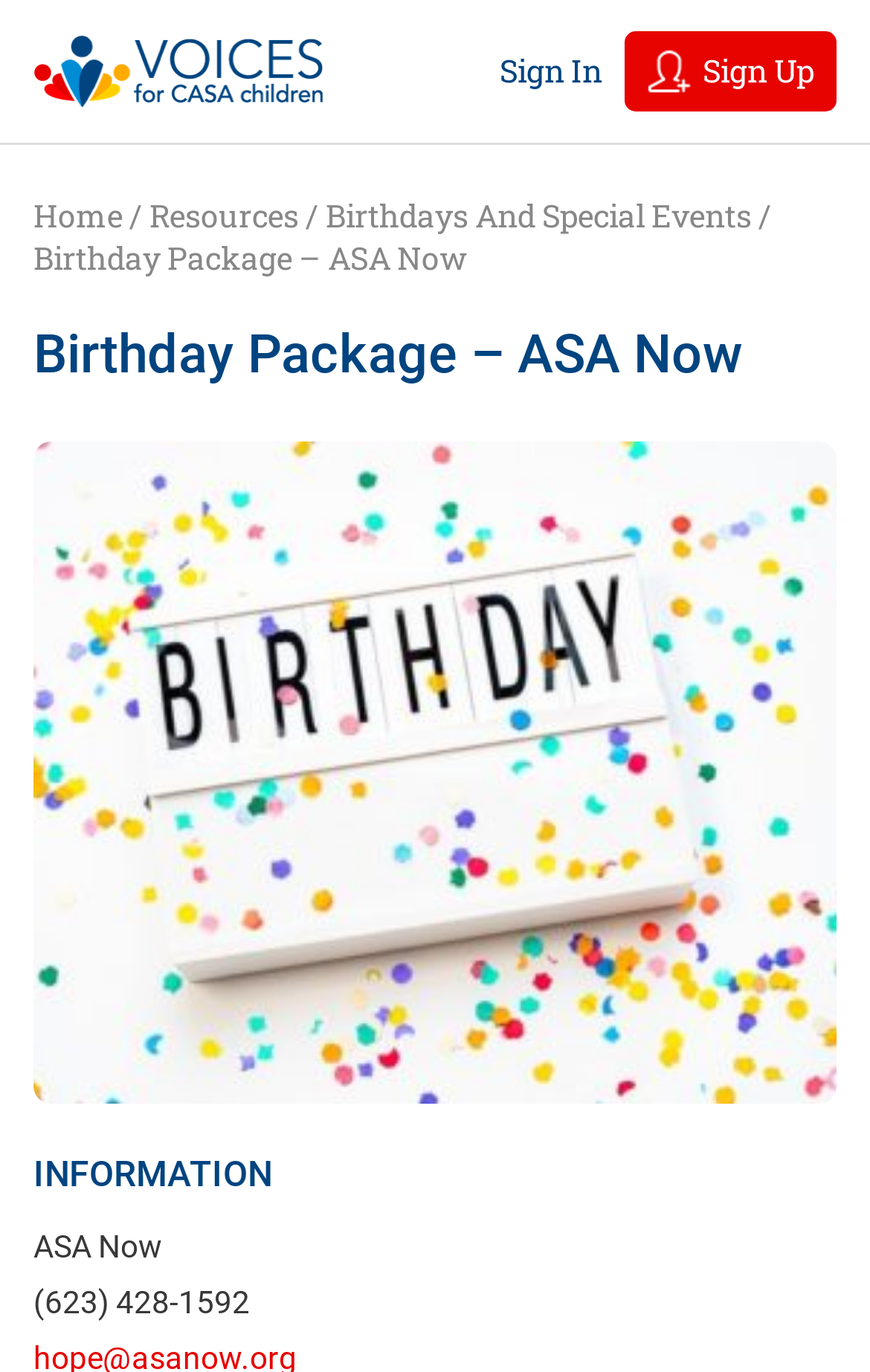Identify the coordinates of the bounding box for the element described below: "Sign Up". Return the coordinates as four float numbers between 0 and 1: [left, top, right, bottom].

[0.718, 0.023, 0.962, 0.081]